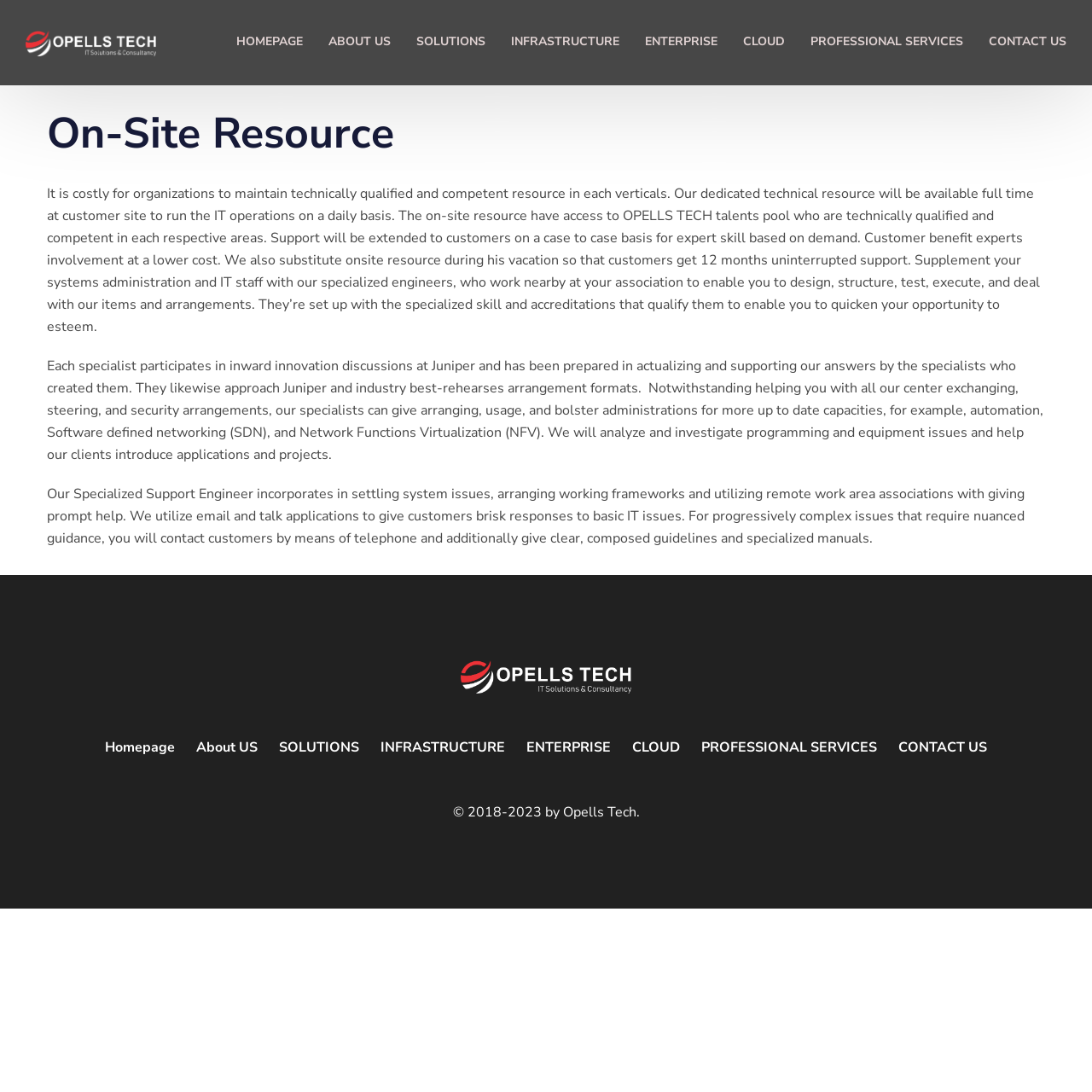Highlight the bounding box coordinates of the element you need to click to perform the following instruction: "Click on the 'SOLUTIONS' link."

[0.381, 0.033, 0.445, 0.077]